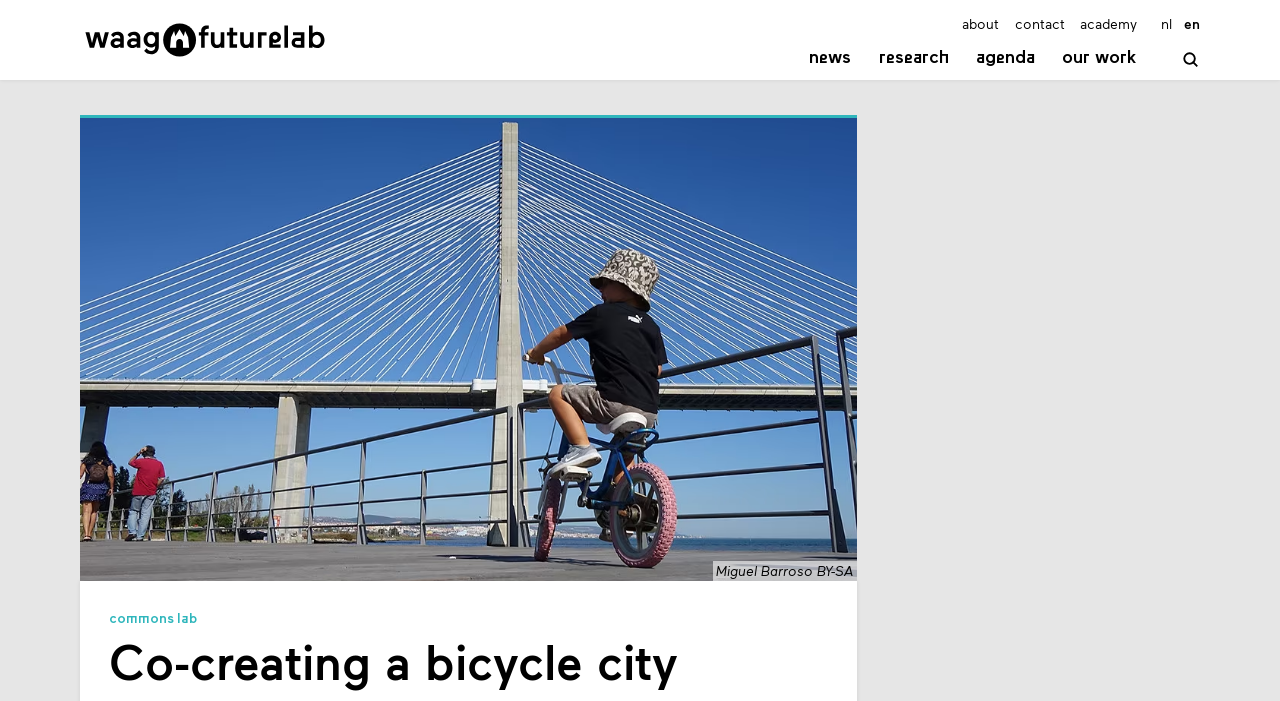Please locate the bounding box coordinates of the region I need to click to follow this instruction: "learn about commons lab".

[0.085, 0.871, 0.154, 0.899]